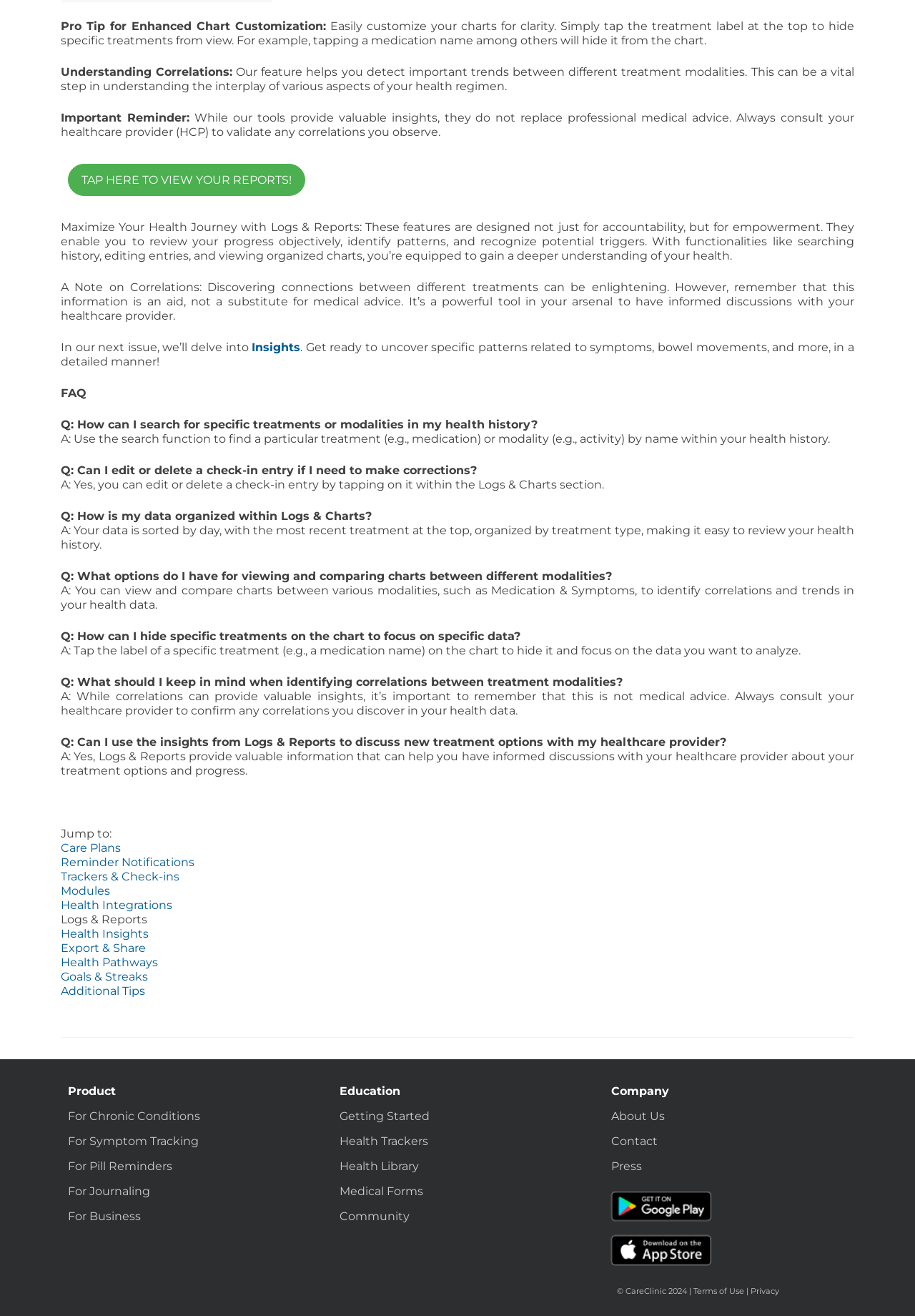Respond with a single word or phrase to the following question:
What is the importance of consulting a healthcare provider when using Logs & Reports?

To validate correlations